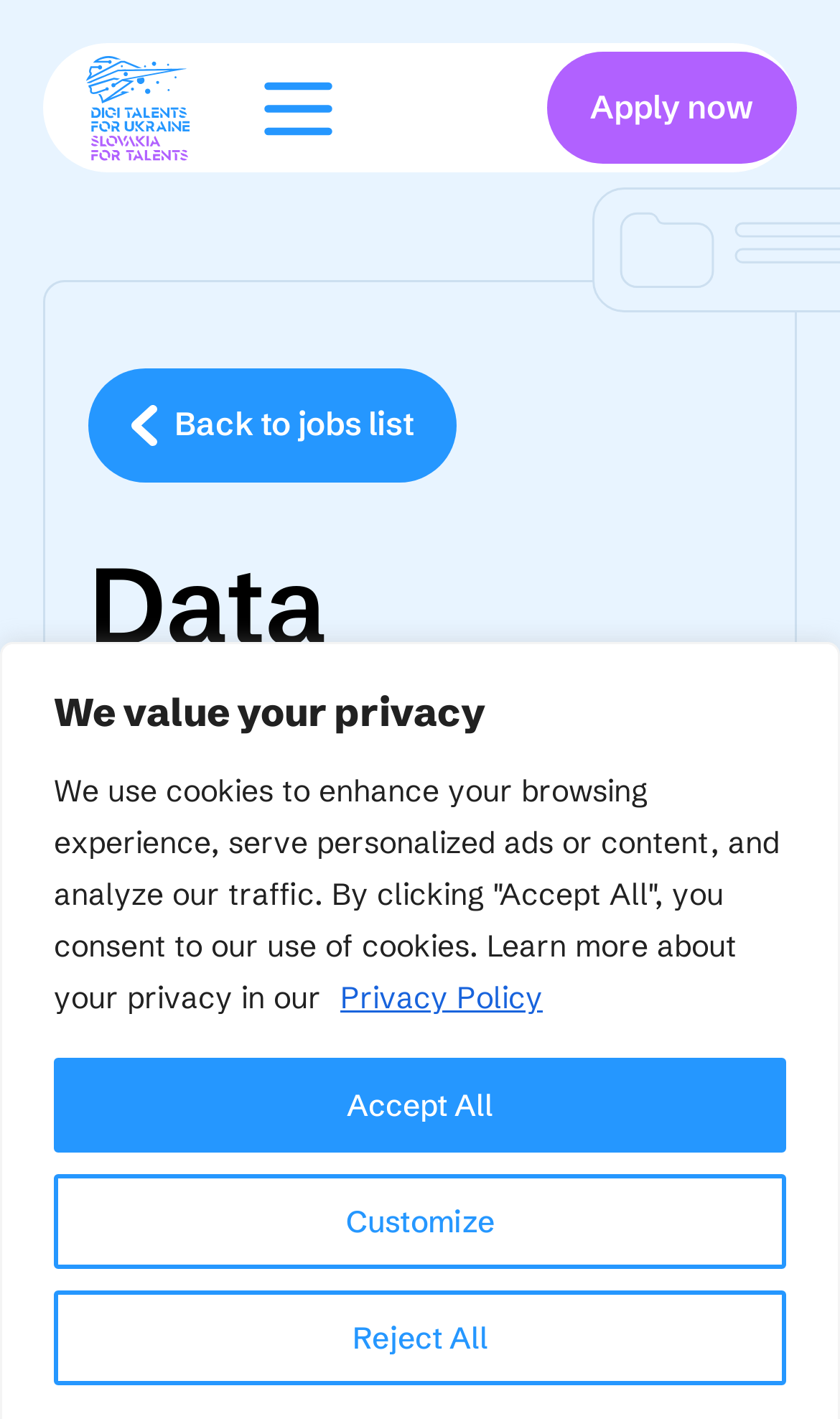Based on the provided description, "Reject All", find the bounding box of the corresponding UI element in the screenshot.

[0.064, 0.909, 0.936, 0.976]